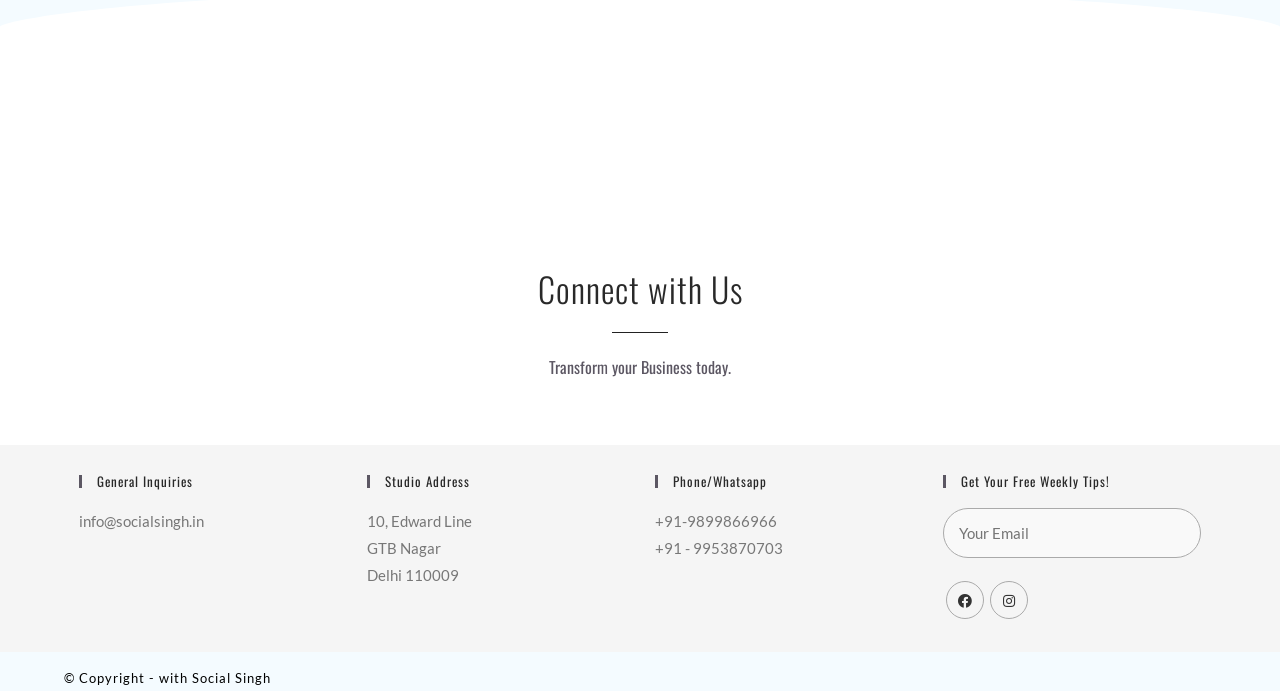What is the purpose of the textbox?
Please answer the question with as much detail and depth as you can.

I found the purpose of the textbox by looking at the label next to it, which says 'Enter your email address to subscribe'.